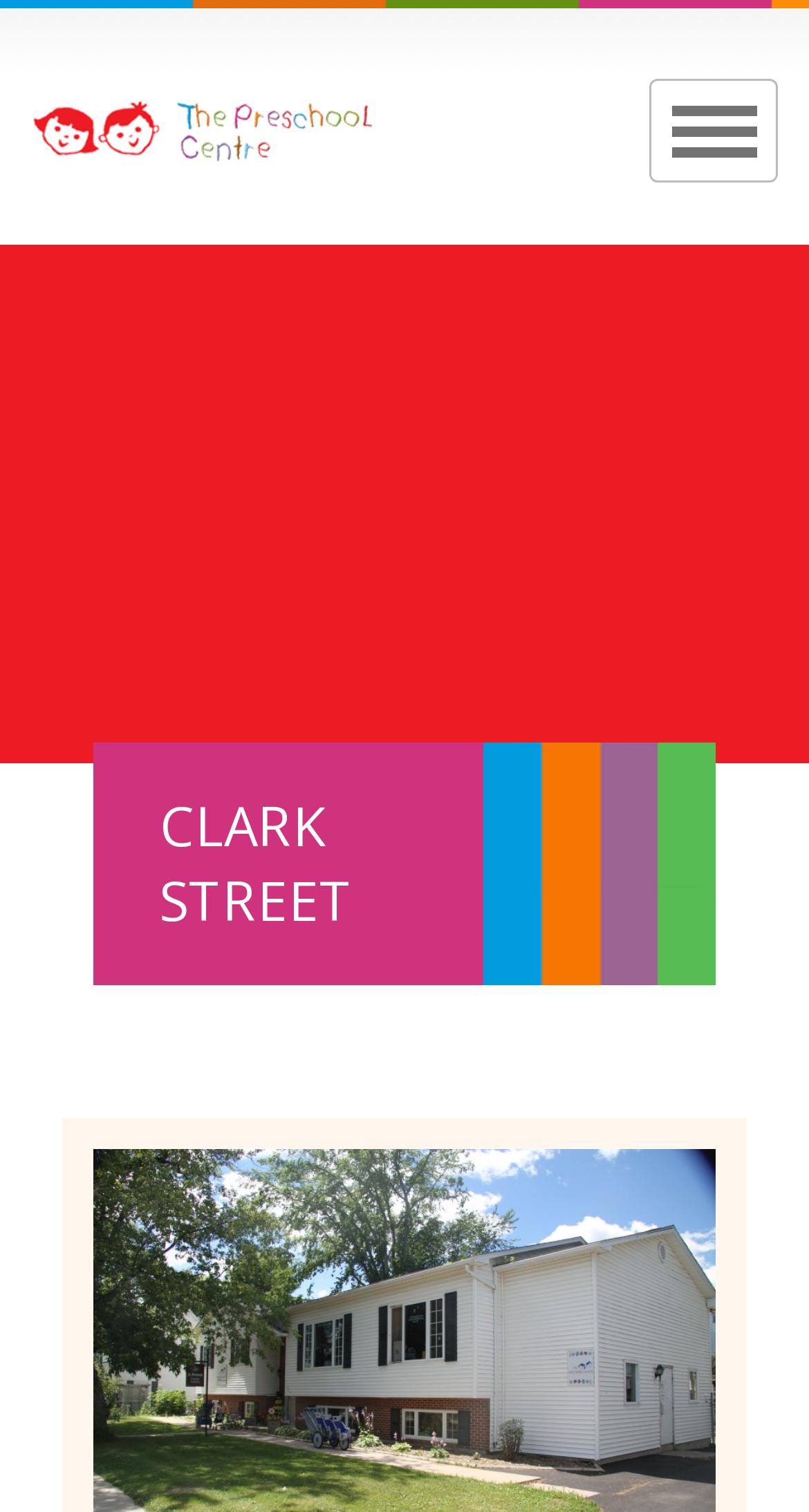What is the purpose of the button in the top-right corner?
Give a single word or phrase as your answer by examining the image.

Open Menu